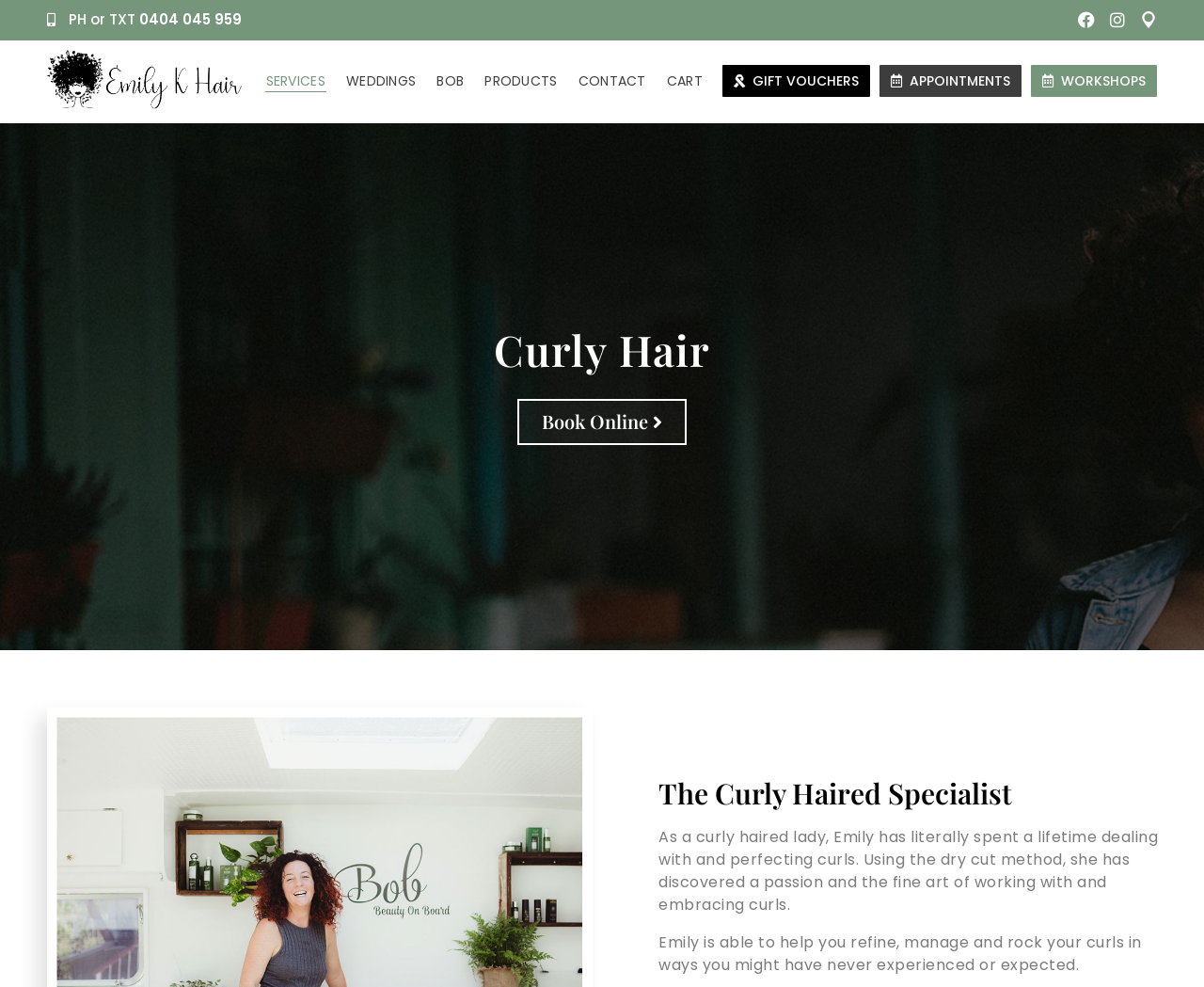Please specify the bounding box coordinates of the clickable section necessary to execute the following command: "Learn about curly hair services".

[0.22, 0.07, 0.271, 0.093]